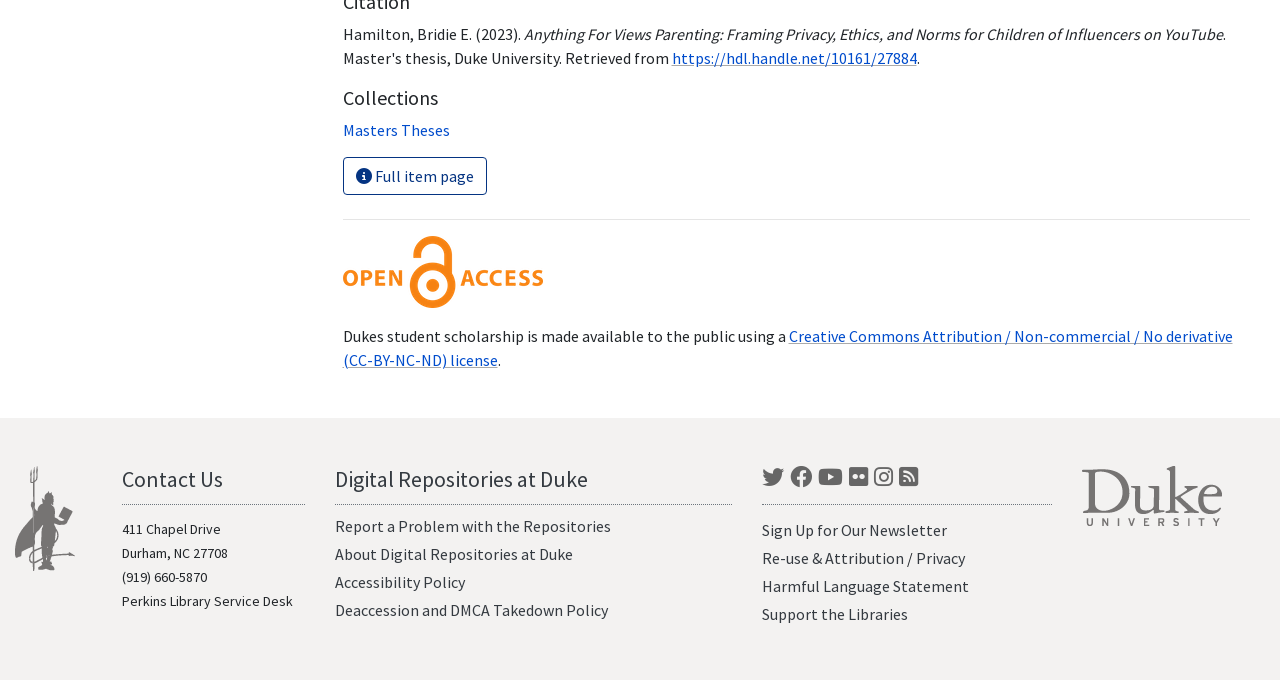Identify the bounding box coordinates of the clickable region to carry out the given instruction: "View full item page".

[0.268, 0.231, 0.38, 0.287]